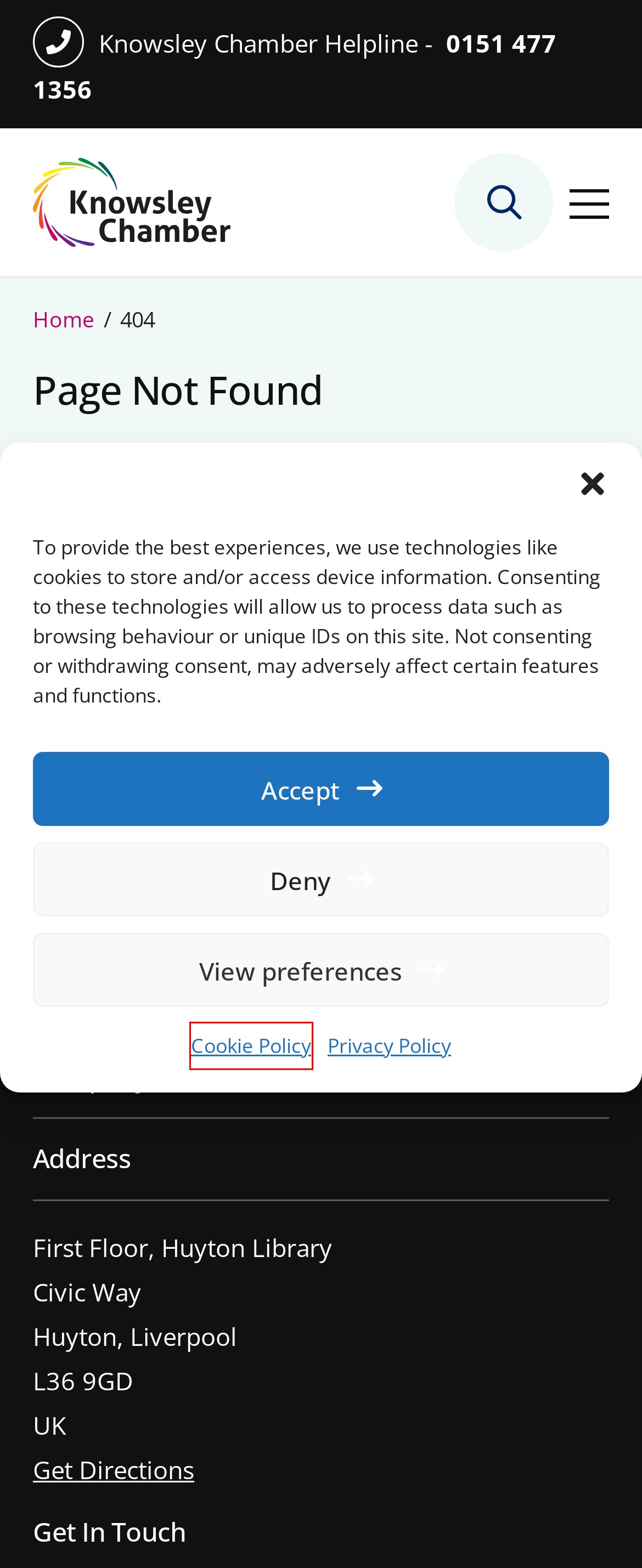You are looking at a webpage screenshot with a red bounding box around an element. Pick the description that best matches the new webpage after interacting with the element in the red bounding box. The possible descriptions are:
A. Home - Knowsley Chamber
B. News - Knowsley Chamber
C. Privacy Policy - Knowsley Chamber
D. Member Application - Knowsley Chamber
E. Cookie Policy - Knowsley Chamber
F. Knowsley Insight Magazine | PDF to Flipbook
G. Construction Forum - Knowsley Chamber
H. HR Forum - Knowsley Chamber

E